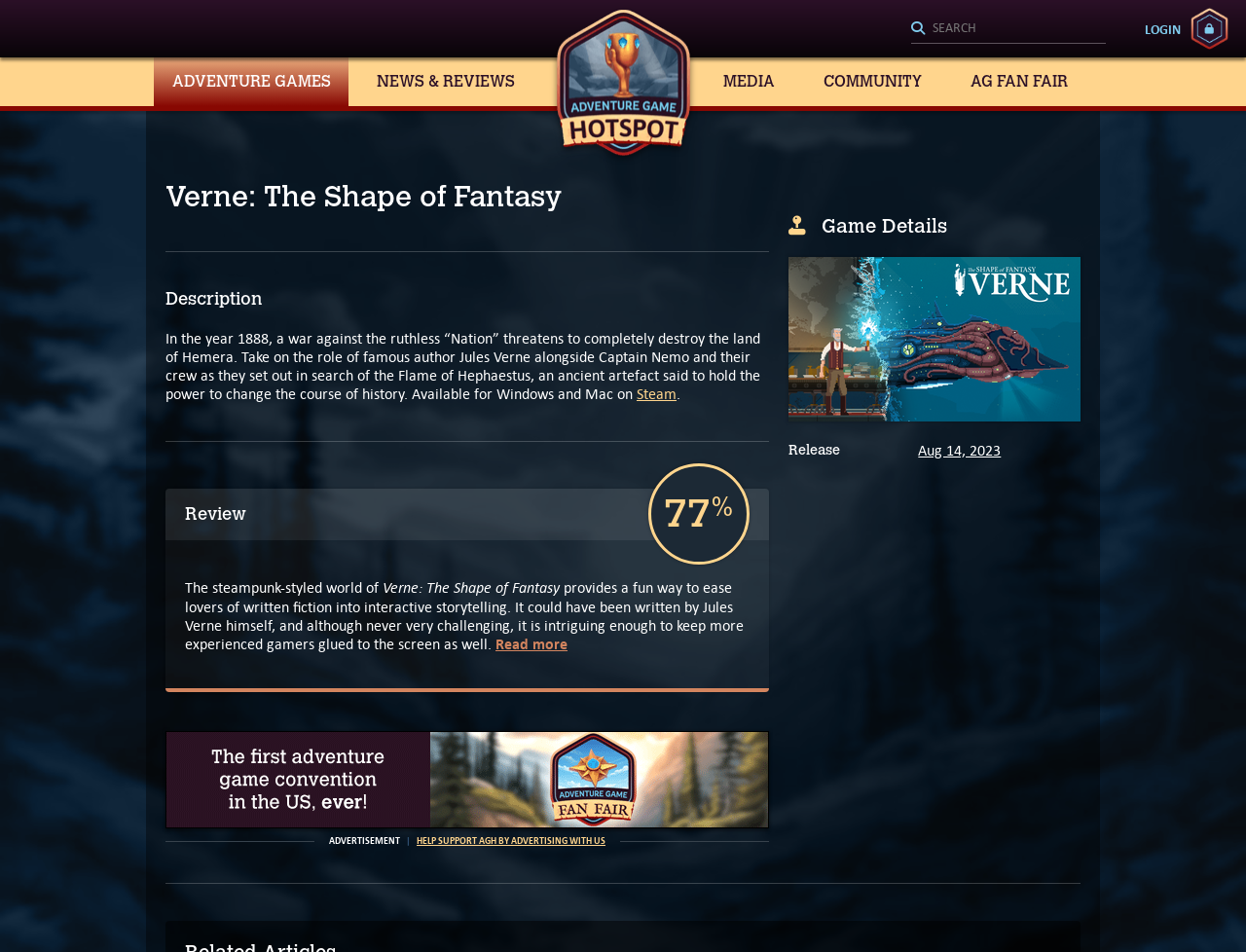Determine the bounding box coordinates of the area to click in order to meet this instruction: "Click the HOME link".

None